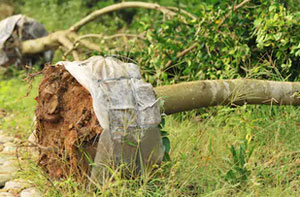Why is the tree partially covered?
Please respond to the question with a detailed and informative answer.

The tree is partially covered with a protective sheet, which is likely to protect the tree from damage or drying out during the transplanting process, ensuring its survival in its new location.